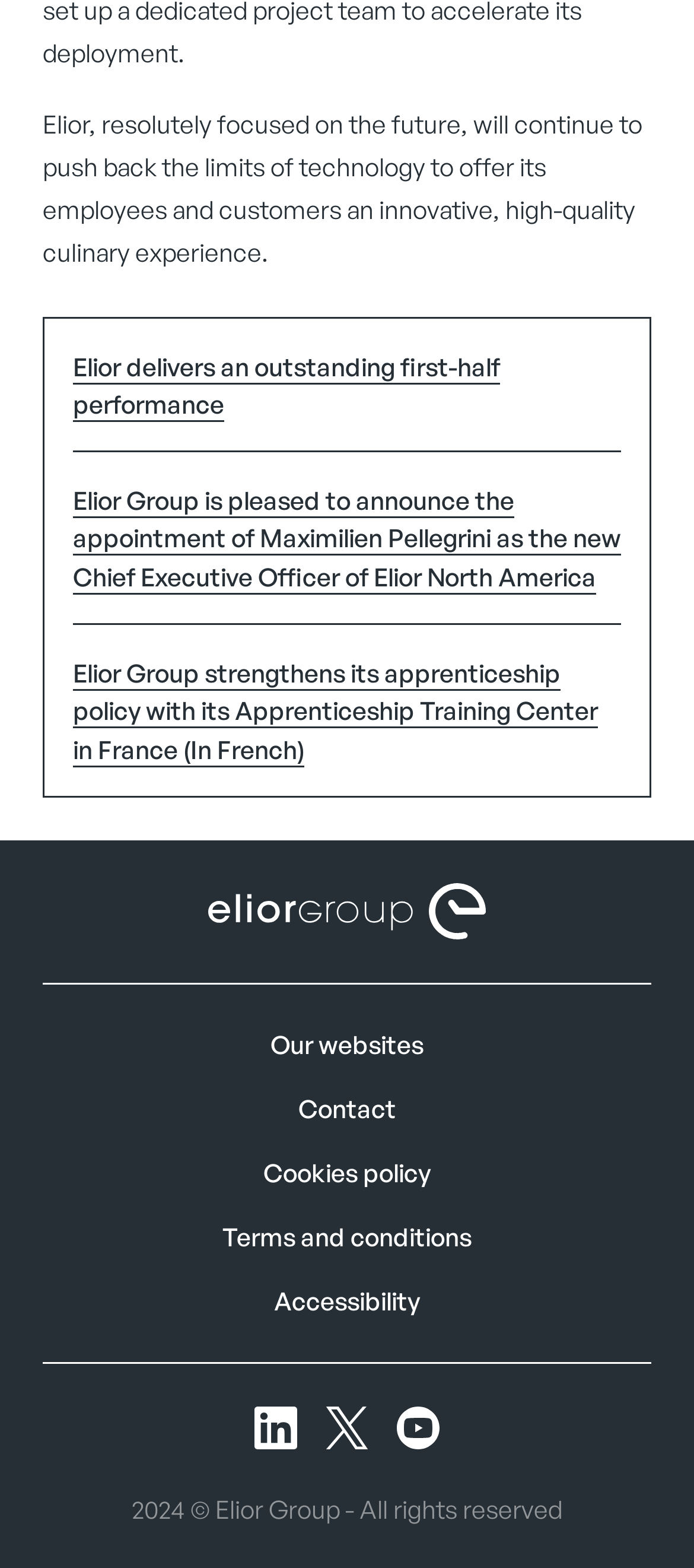How many social media links are present?
Please look at the screenshot and answer in one word or a short phrase.

3